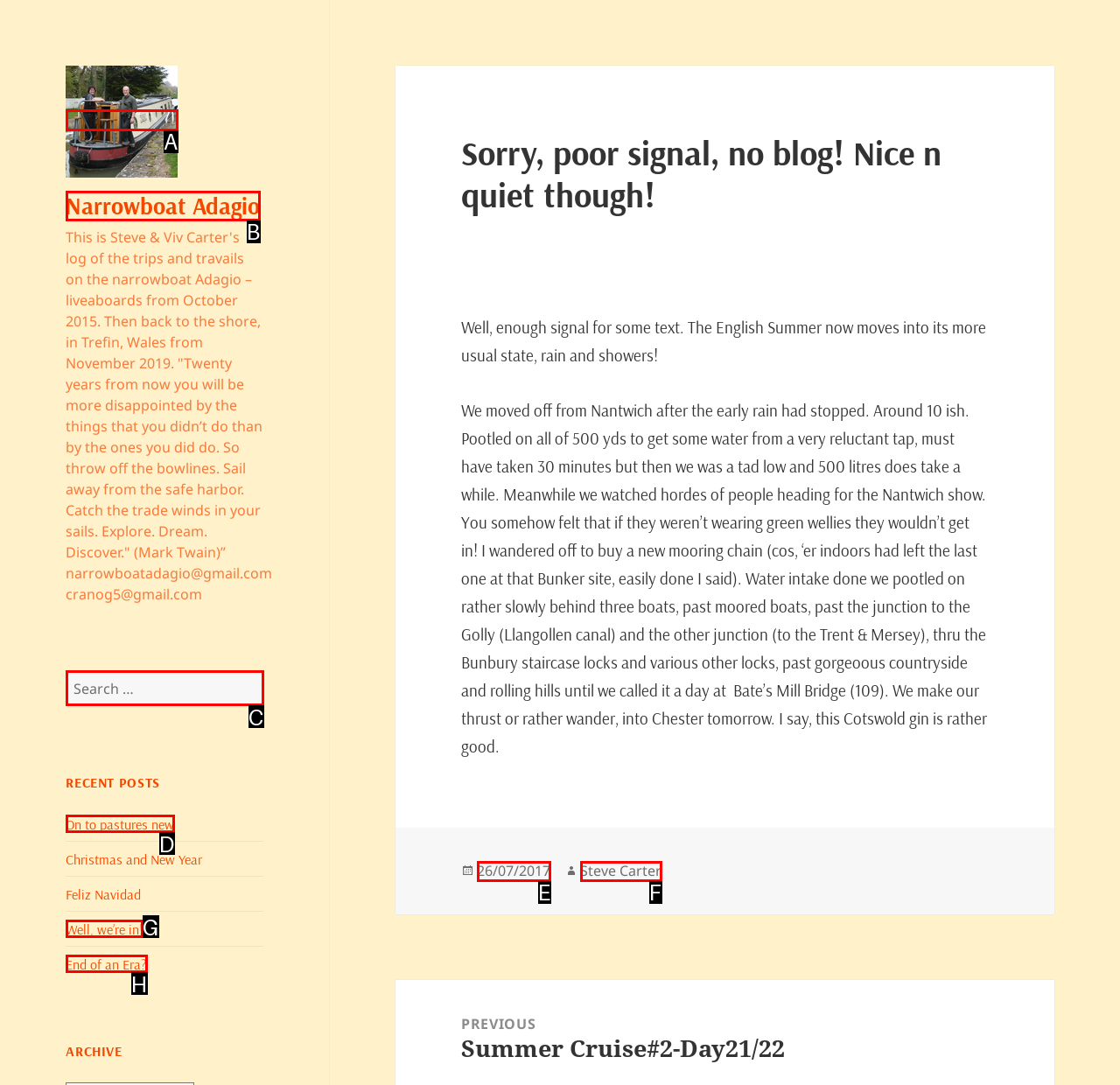Which UI element corresponds to this description: parent_node: Narrowboat Adagio
Reply with the letter of the correct option.

A